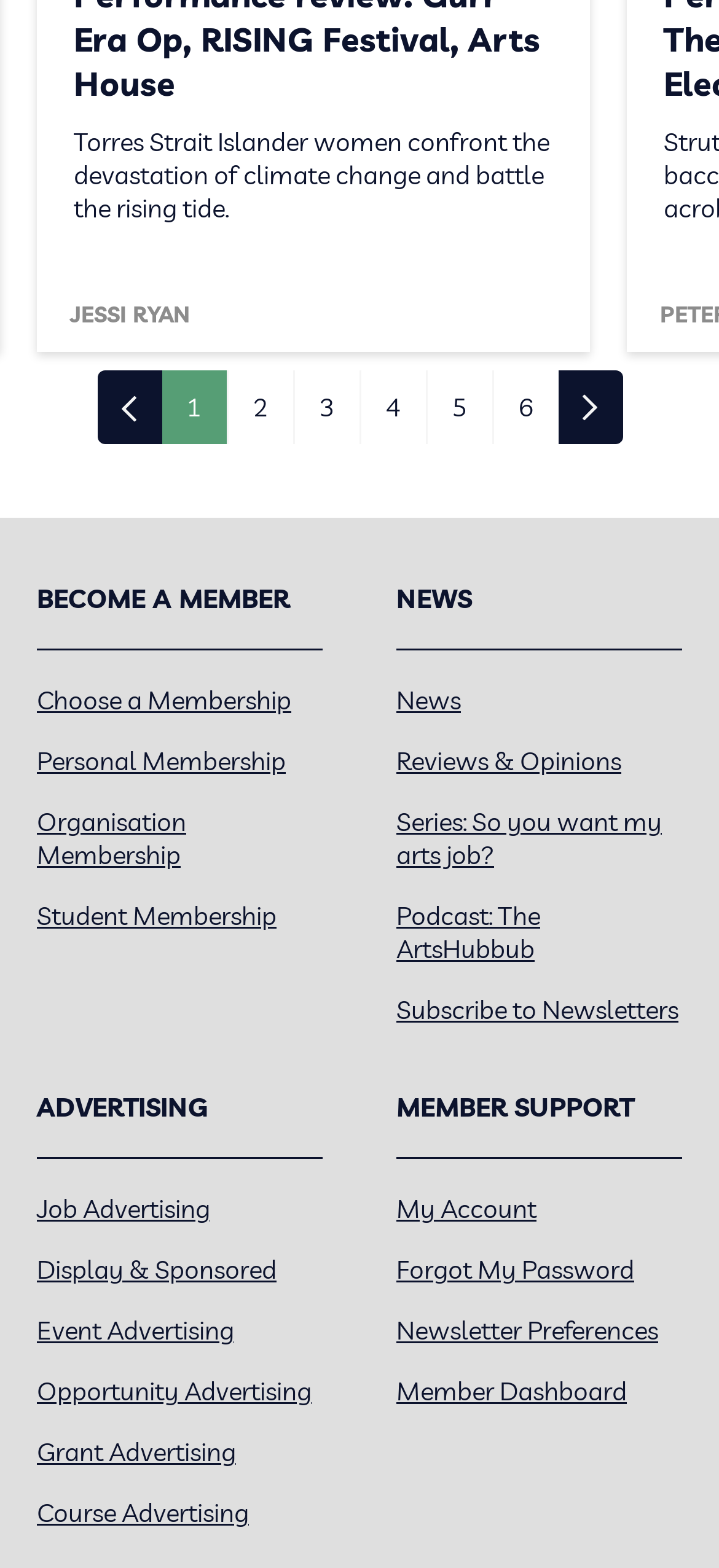Please examine the image and provide a detailed answer to the question: What is the section below 'NEWS' about?

The section below 'NEWS' has links with the text 'Reviews & Opinions', 'Series: So you want my arts job?', and 'Podcast: The ArtsHubbub', suggesting that this section is about reviews, opinions, and podcasts related to the arts.